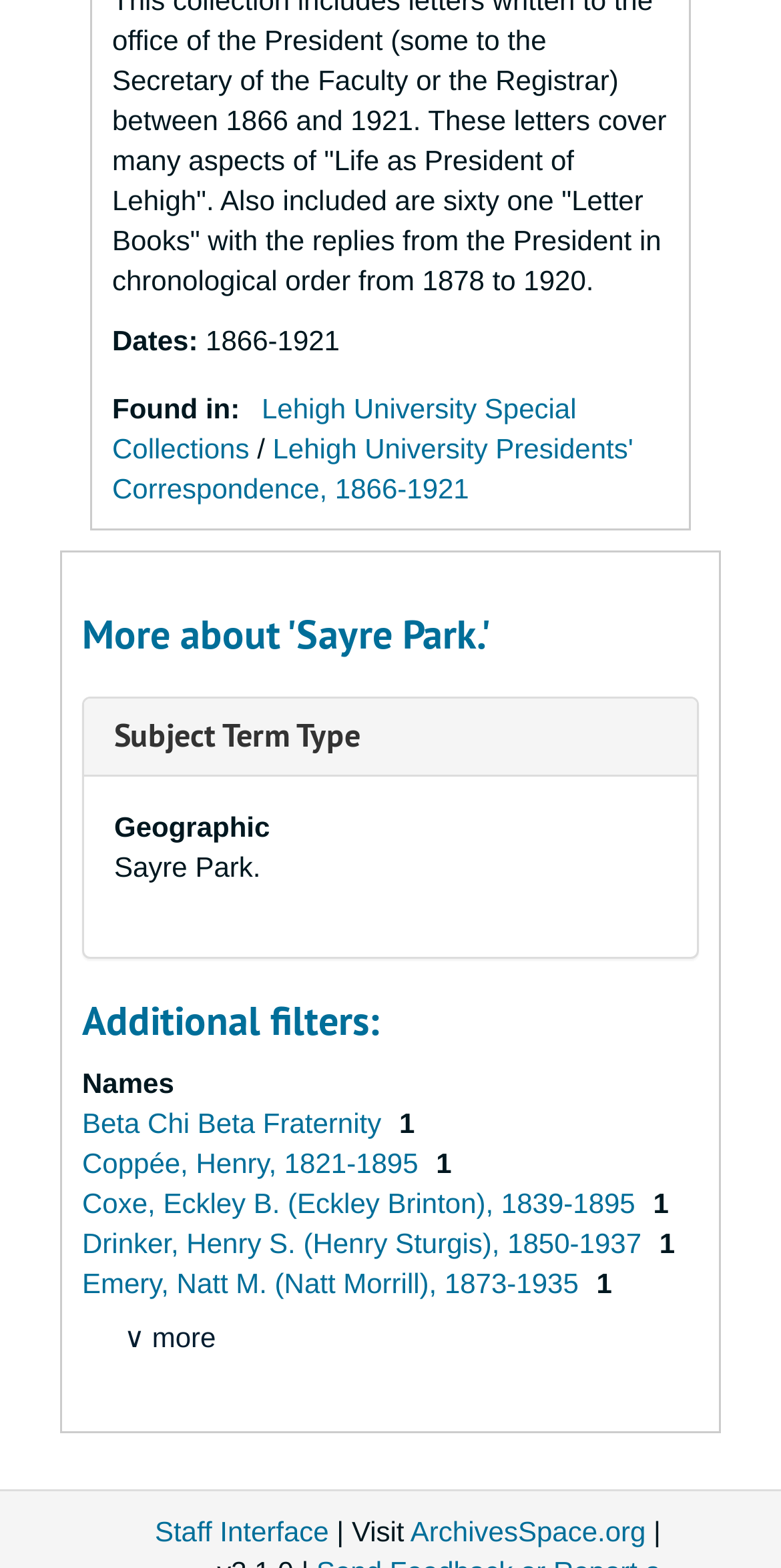Answer the question briefly using a single word or phrase: 
What is the date range of the correspondence?

1866-1921